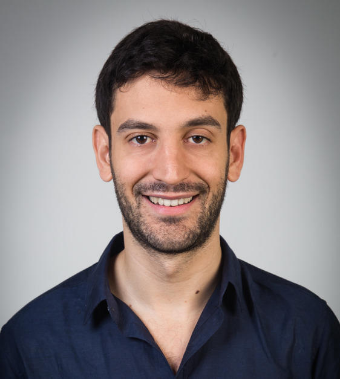Is the man likely an academic or researcher?
Use the screenshot to answer the question with a single word or phrase.

Yes